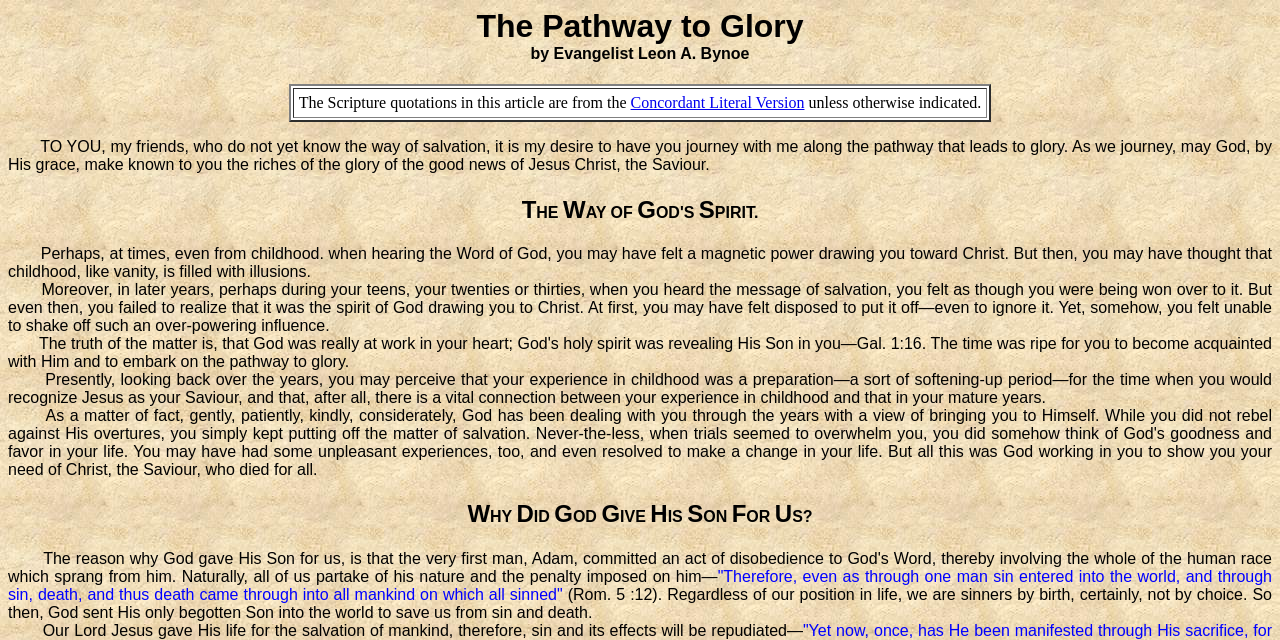With reference to the screenshot, provide a detailed response to the question below:
What is the purpose of the article?

The purpose of the article seems to be to lead readers to salvation, as the author expresses their desire to have readers journey with them along the pathway that leads to glory and to know the riches of the glory of the good news of Jesus Christ.